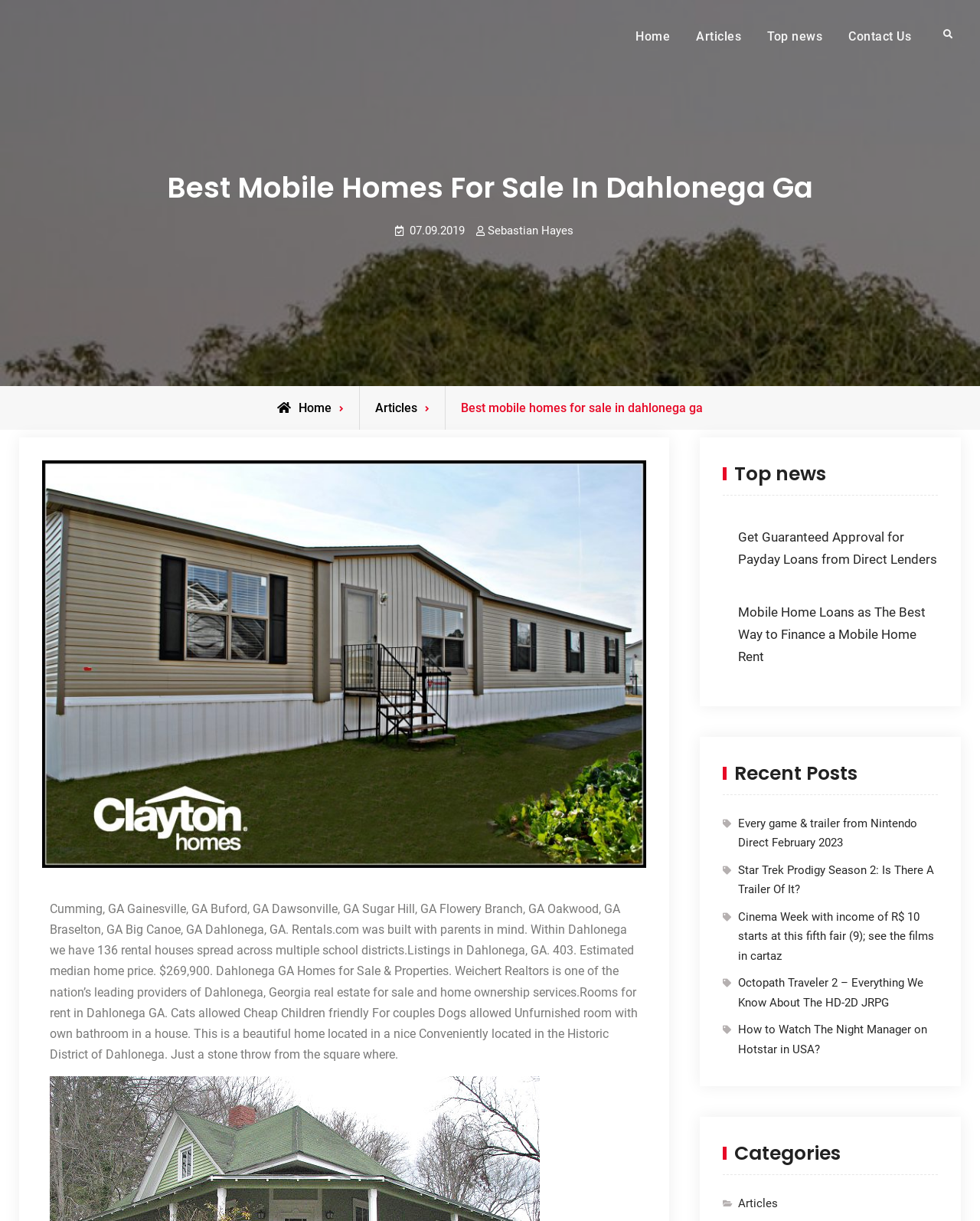What is the name of the real estate company mentioned on the webpage?
Please look at the screenshot and answer using one word or phrase.

Weichert Realtors